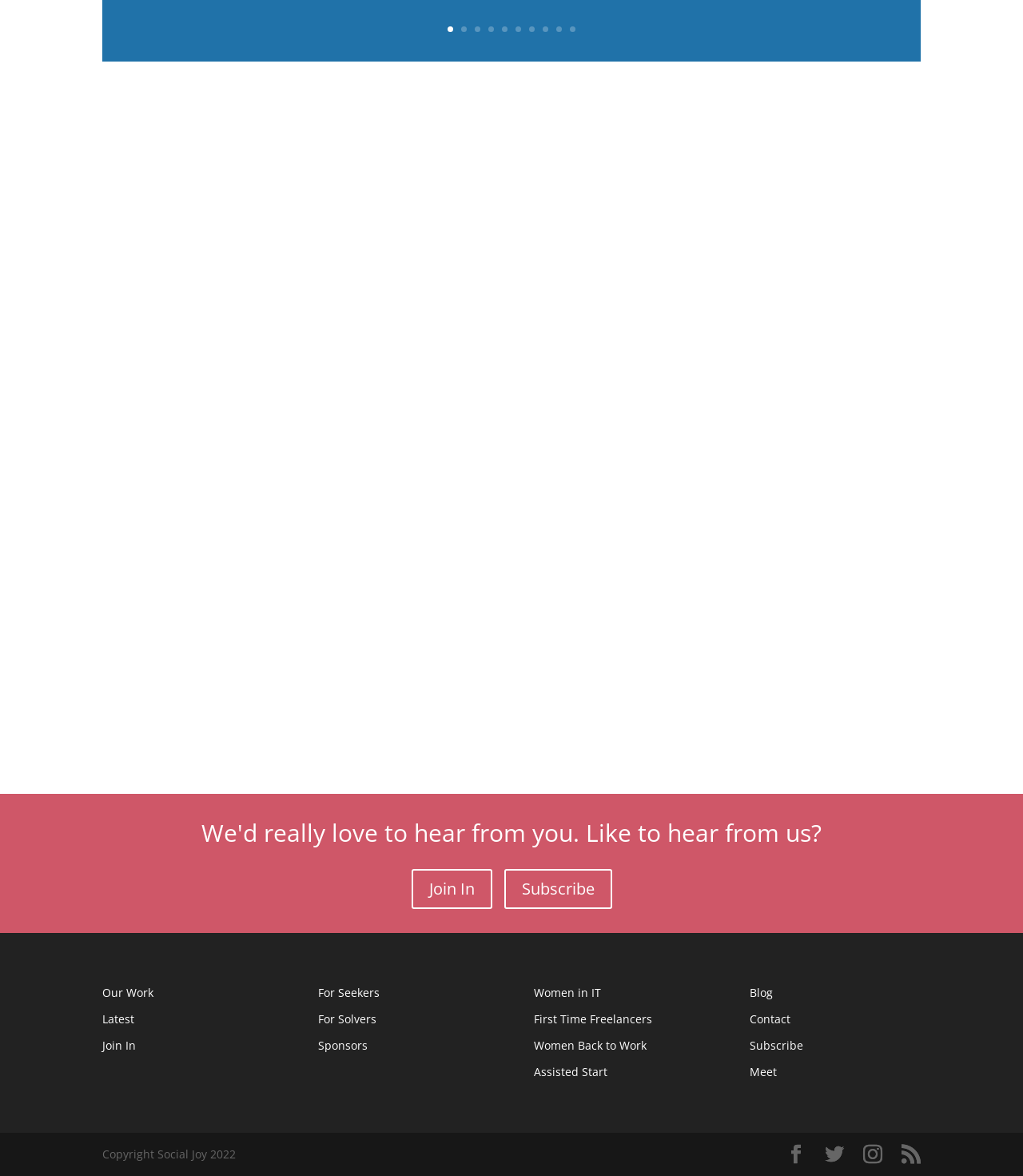What is the main purpose of this website?
Please use the image to provide a one-word or short phrase answer.

Career guidance